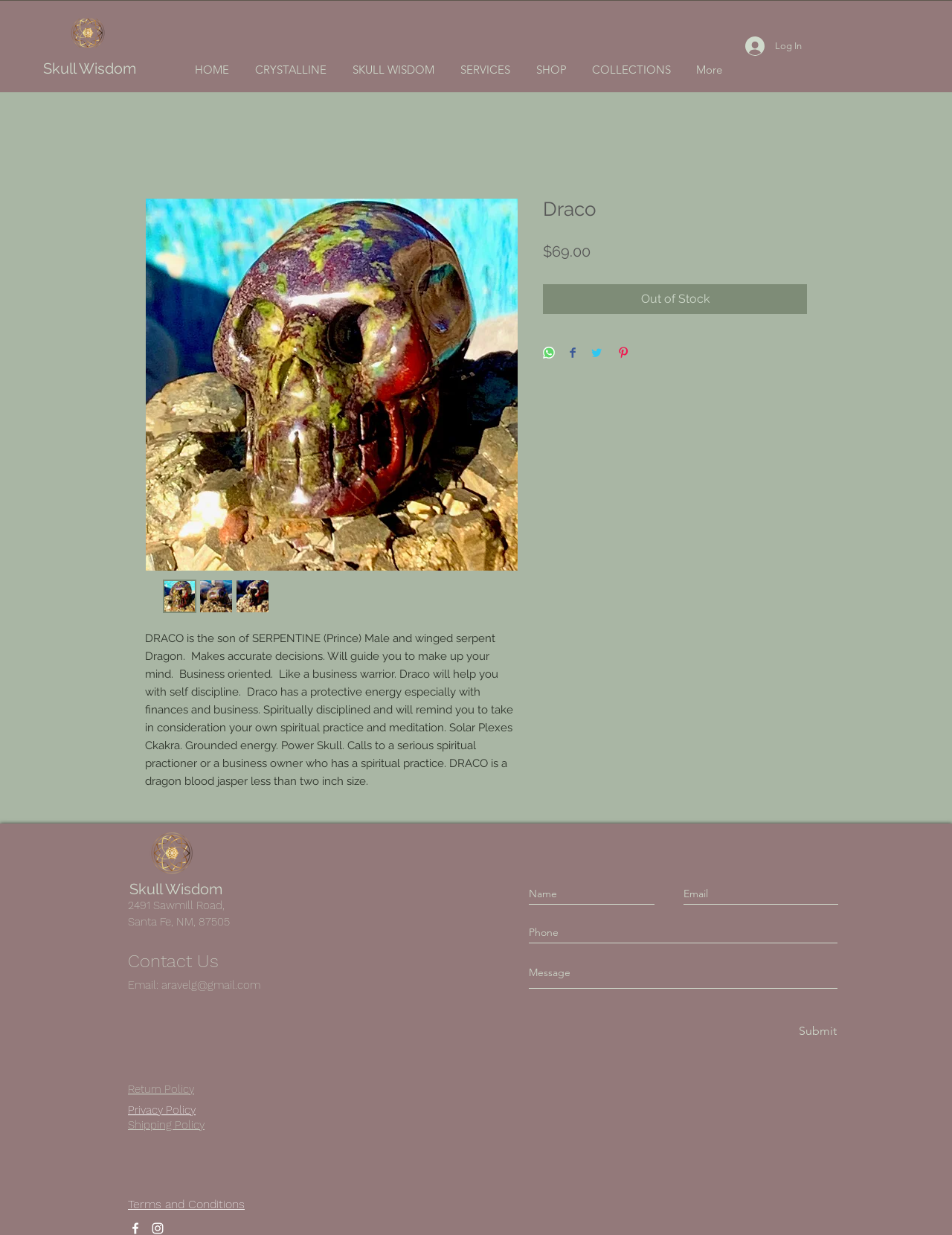Please locate the bounding box coordinates for the element that should be clicked to achieve the following instruction: "Click on the 'Thumbnail: Draco' button". Ensure the coordinates are given as four float numbers between 0 and 1, i.e., [left, top, right, bottom].

[0.171, 0.469, 0.207, 0.496]